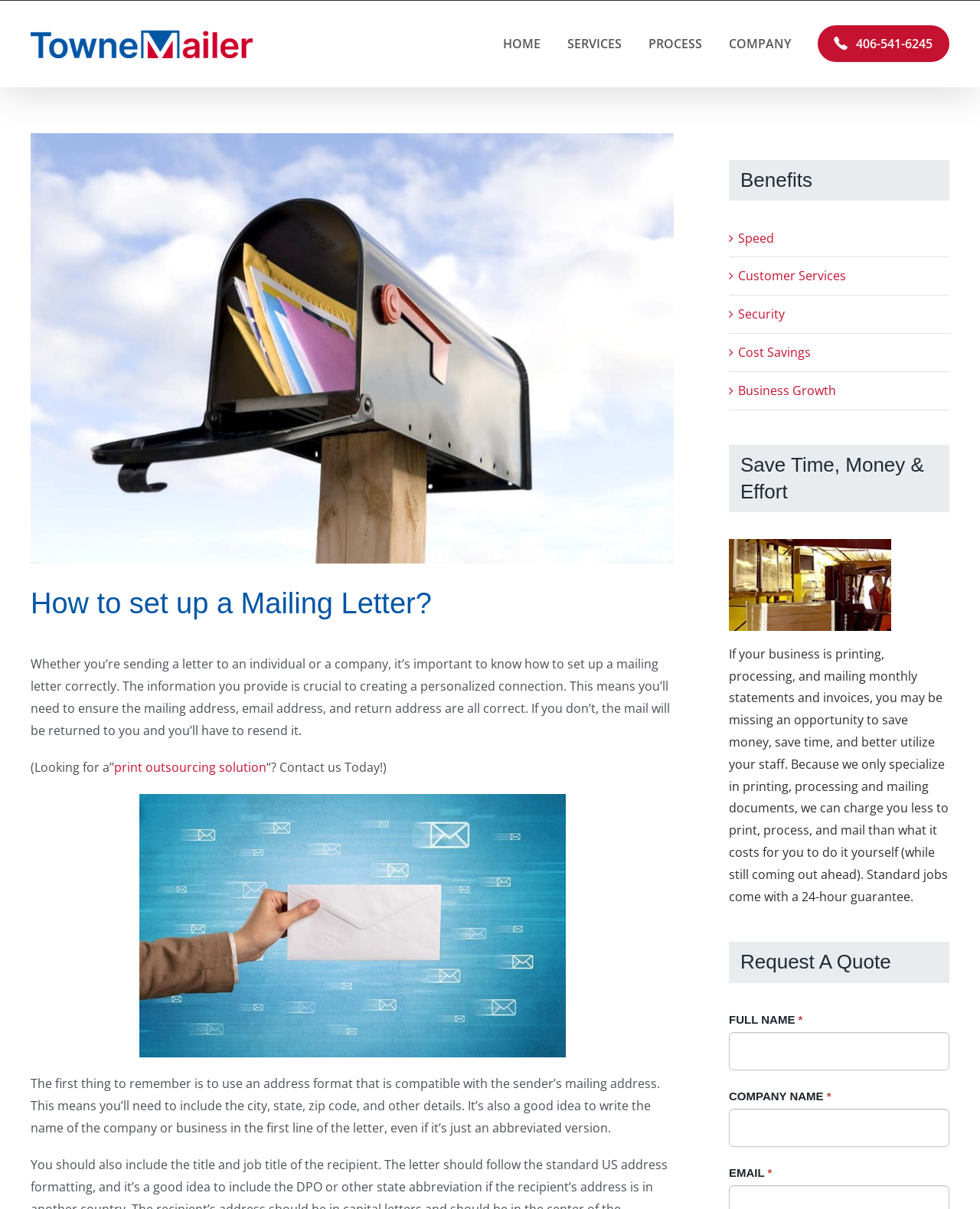Predict the bounding box of the UI element that fits this description: "Home".

None